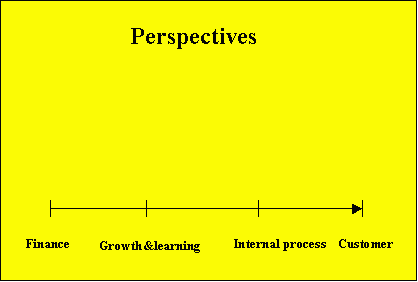Answer the question below using just one word or a short phrase: 
What is the rightmost perspective in the diagram?

Customer